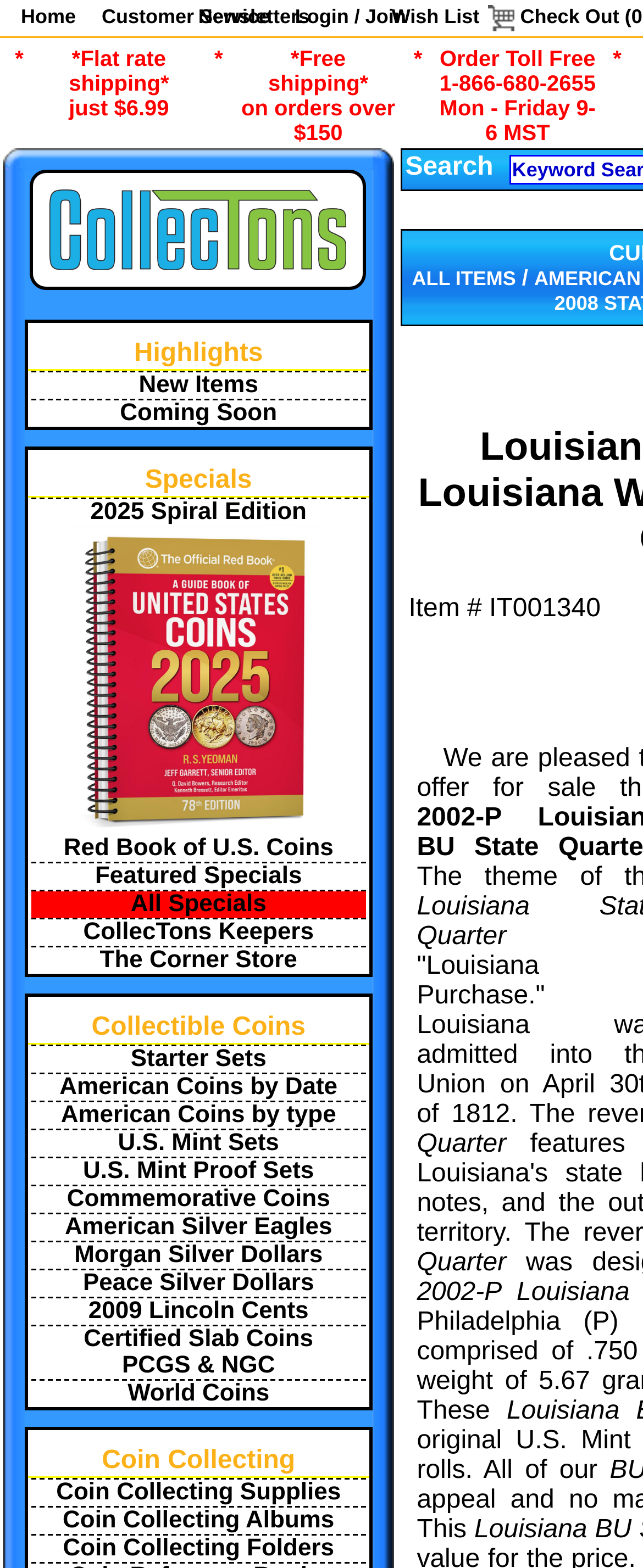Please specify the bounding box coordinates of the clickable region necessary for completing the following instruction: "Search for items". The coordinates must consist of four float numbers between 0 and 1, i.e., [left, top, right, bottom].

[0.625, 0.096, 0.784, 0.121]